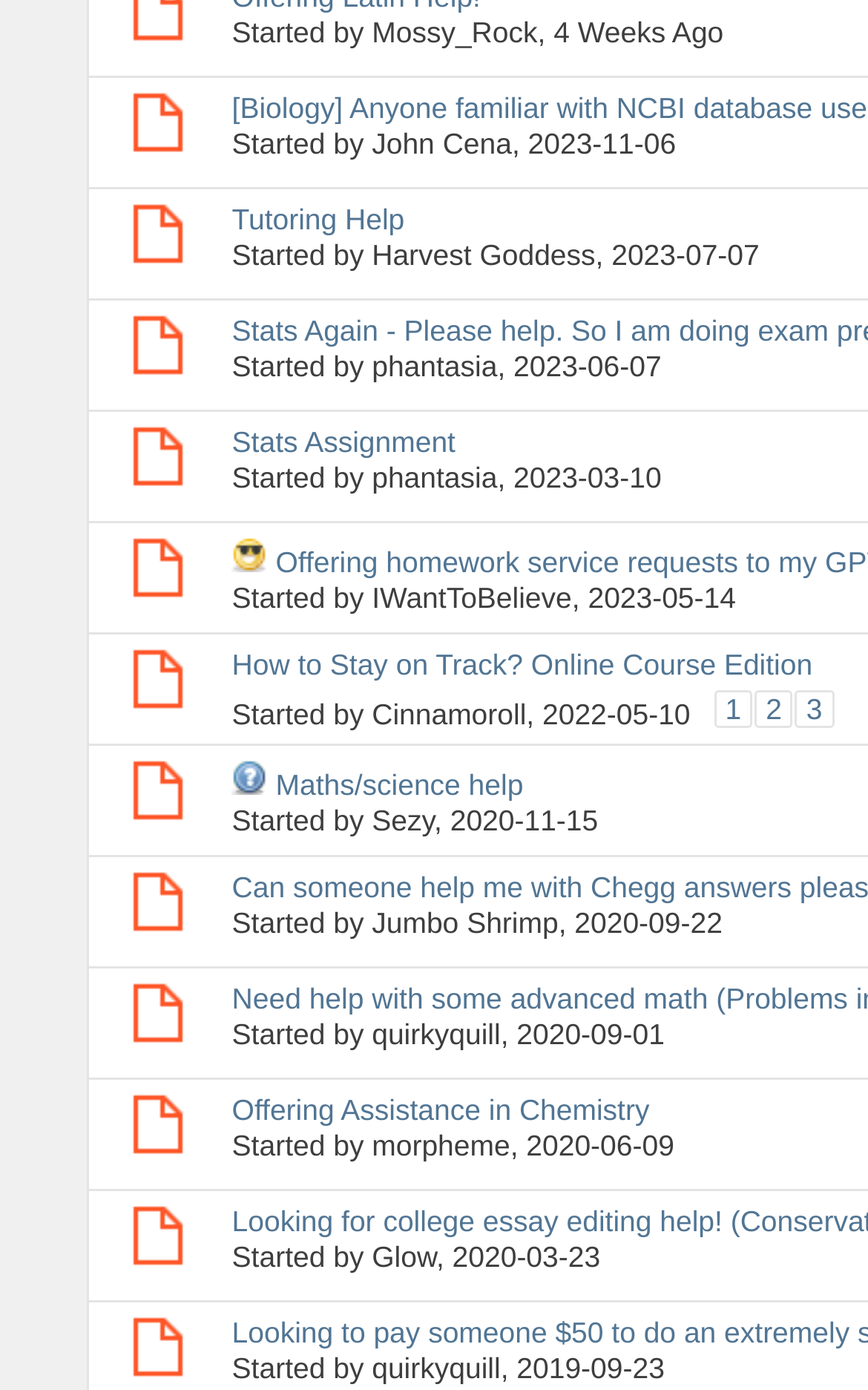Pinpoint the bounding box coordinates of the element to be clicked to execute the instruction: "Click on 'Maths/science help'".

[0.318, 0.553, 0.603, 0.577]